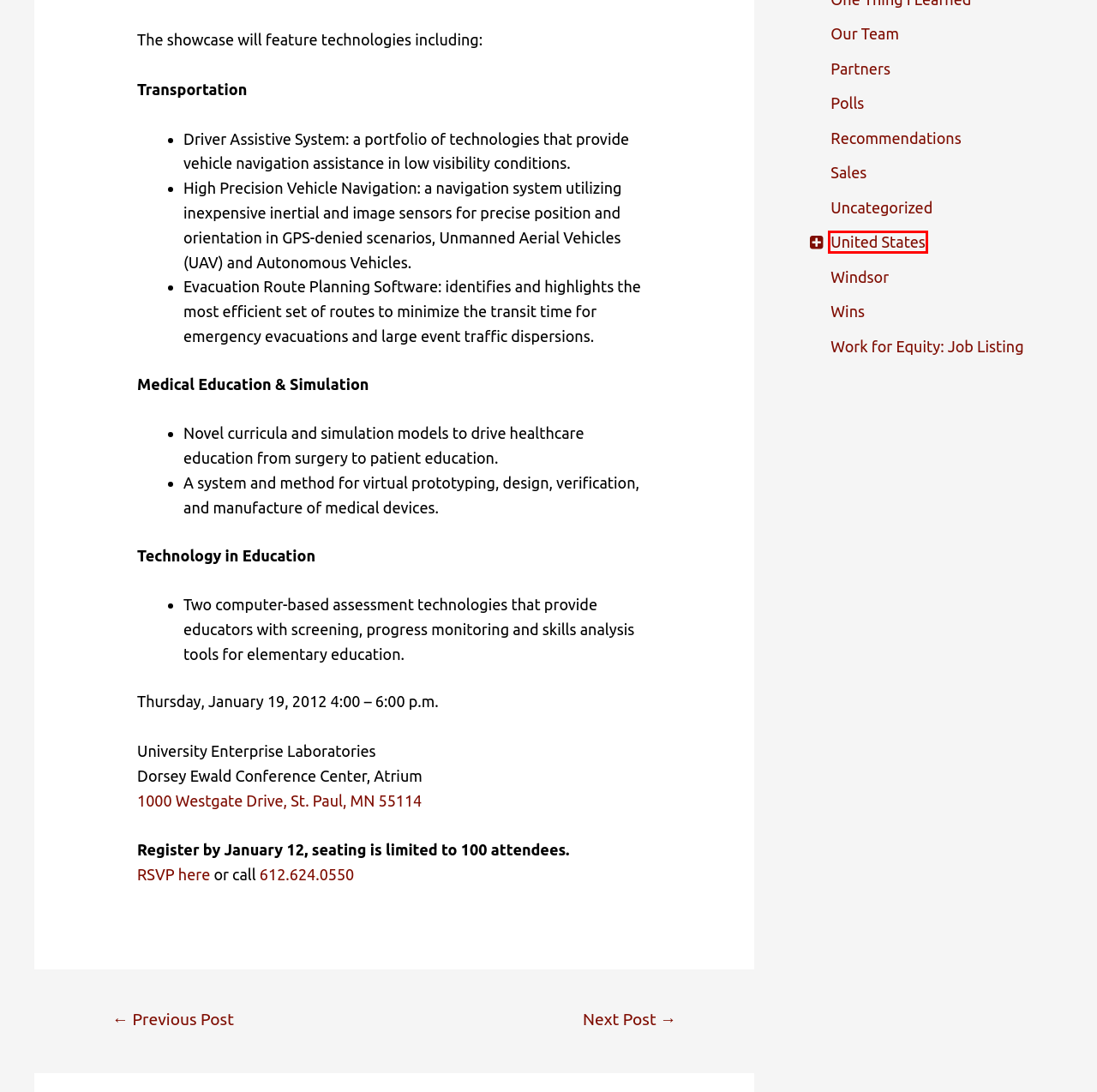You have a screenshot of a webpage with a red bounding box around a UI element. Determine which webpage description best matches the new webpage that results from clicking the element in the bounding box. Here are the candidates:
A. Chicago: Healthcare Accelerator Events - BootstrappersBreakfast
B. United States Archives - BootstrappersBreakfast
C. Our Team Archives - BootstrappersBreakfast
D. Work for Equity: Job Listing Archives - BootstrappersBreakfast
E. Recommendations Archives - BootstrappersBreakfast
F. Wins Archives - BootstrappersBreakfast
G. Meet Our Team: Jeremy Leval - BootstrappersBreakfast
H. Partners Archives - BootstrappersBreakfast

B